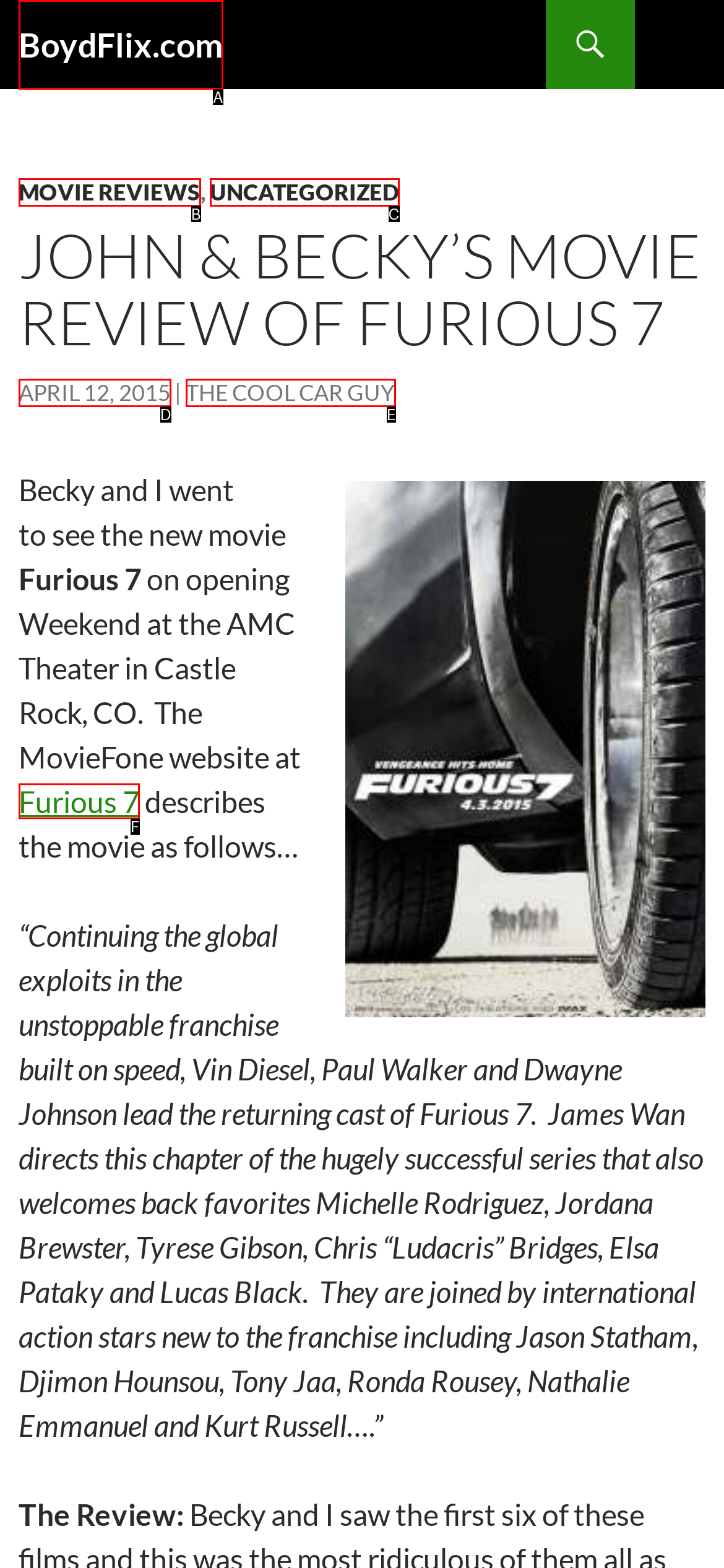Which HTML element matches the description: BoydFlix.com the best? Answer directly with the letter of the chosen option.

A